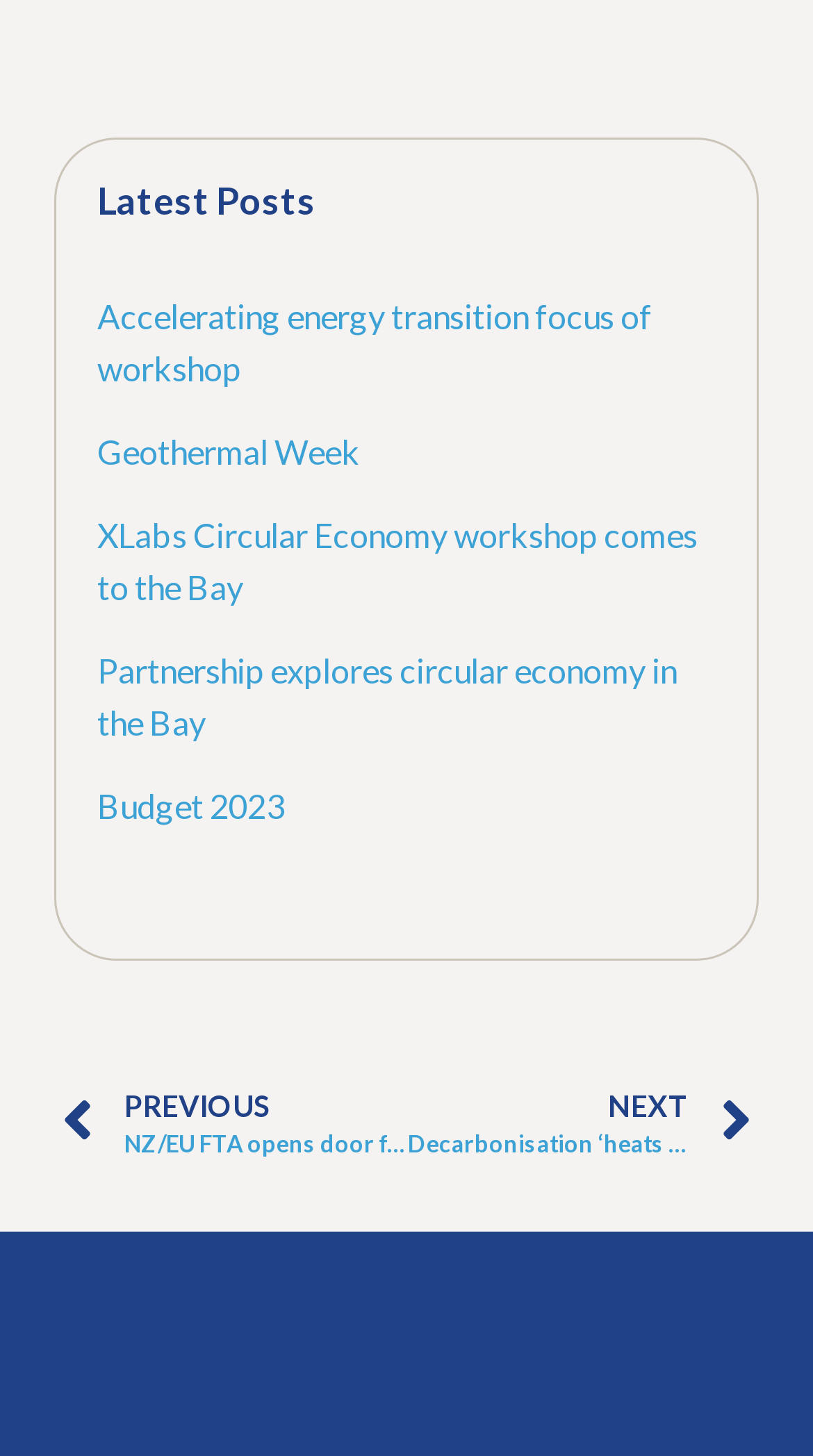Kindly determine the bounding box coordinates of the area that needs to be clicked to fulfill this instruction: "View latest news".

[0.119, 0.124, 0.881, 0.15]